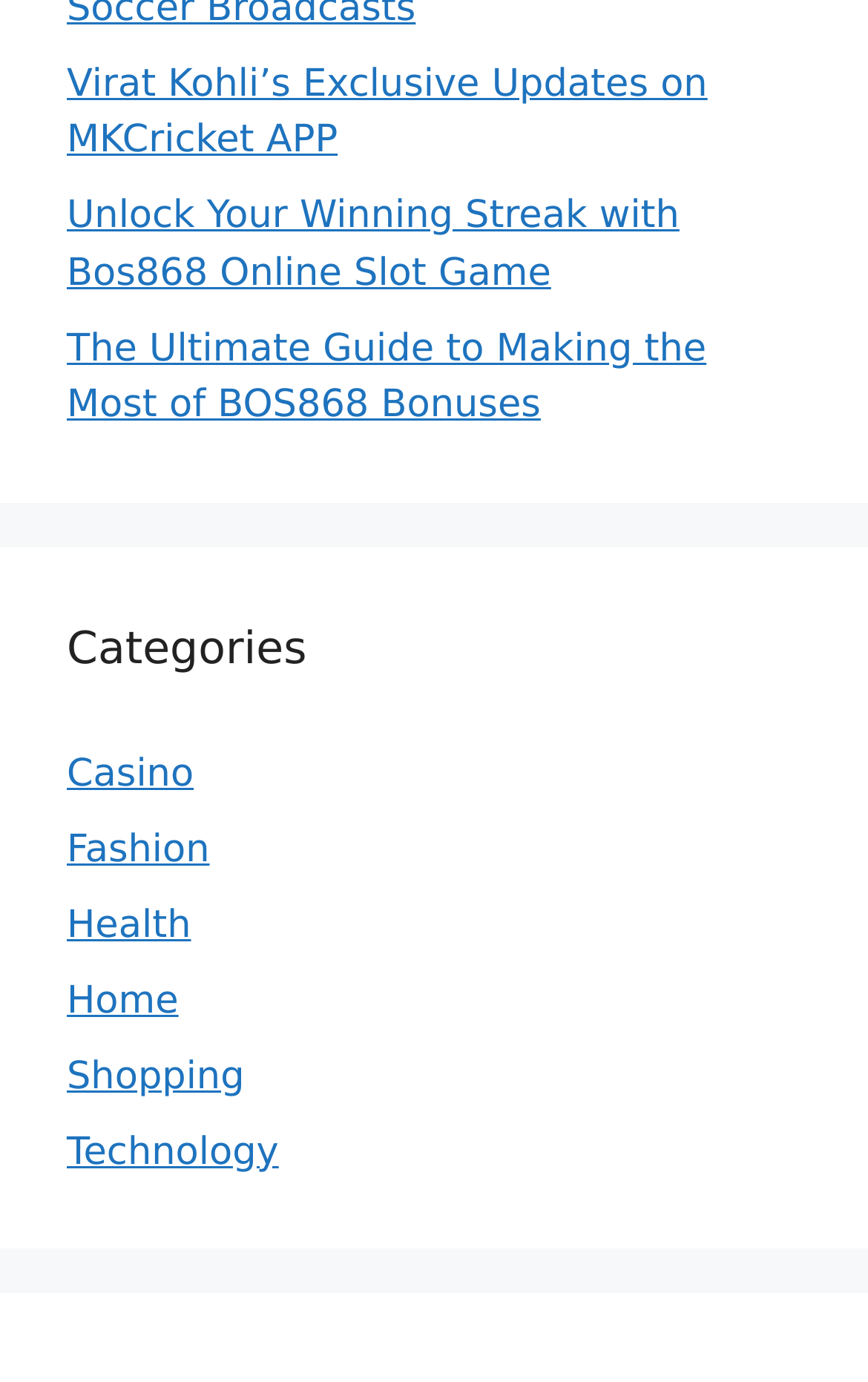What is the theme of the webpage?
Look at the image and respond with a one-word or short-phrase answer.

Online gaming and lifestyle